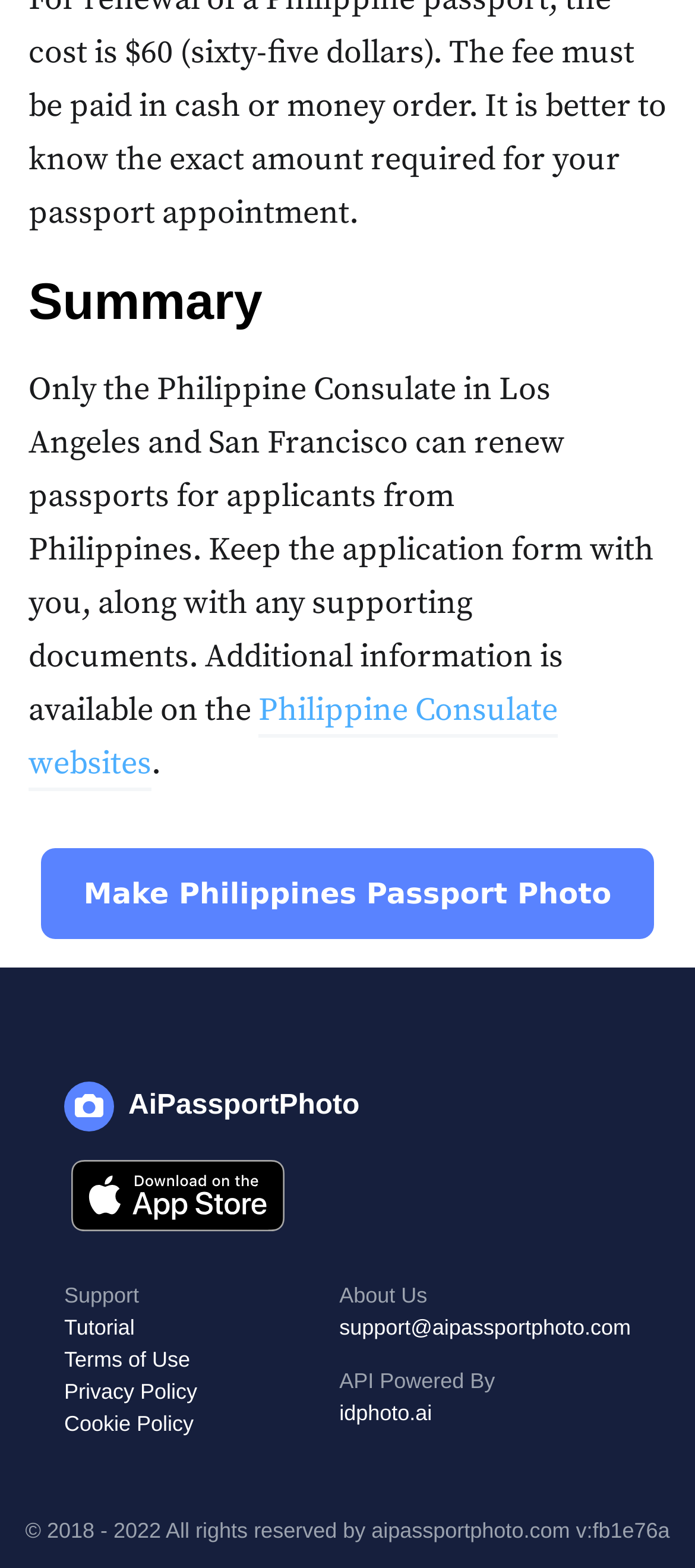Extract the bounding box for the UI element that matches this description: "idphoto.ai".

[0.488, 0.894, 0.908, 0.91]